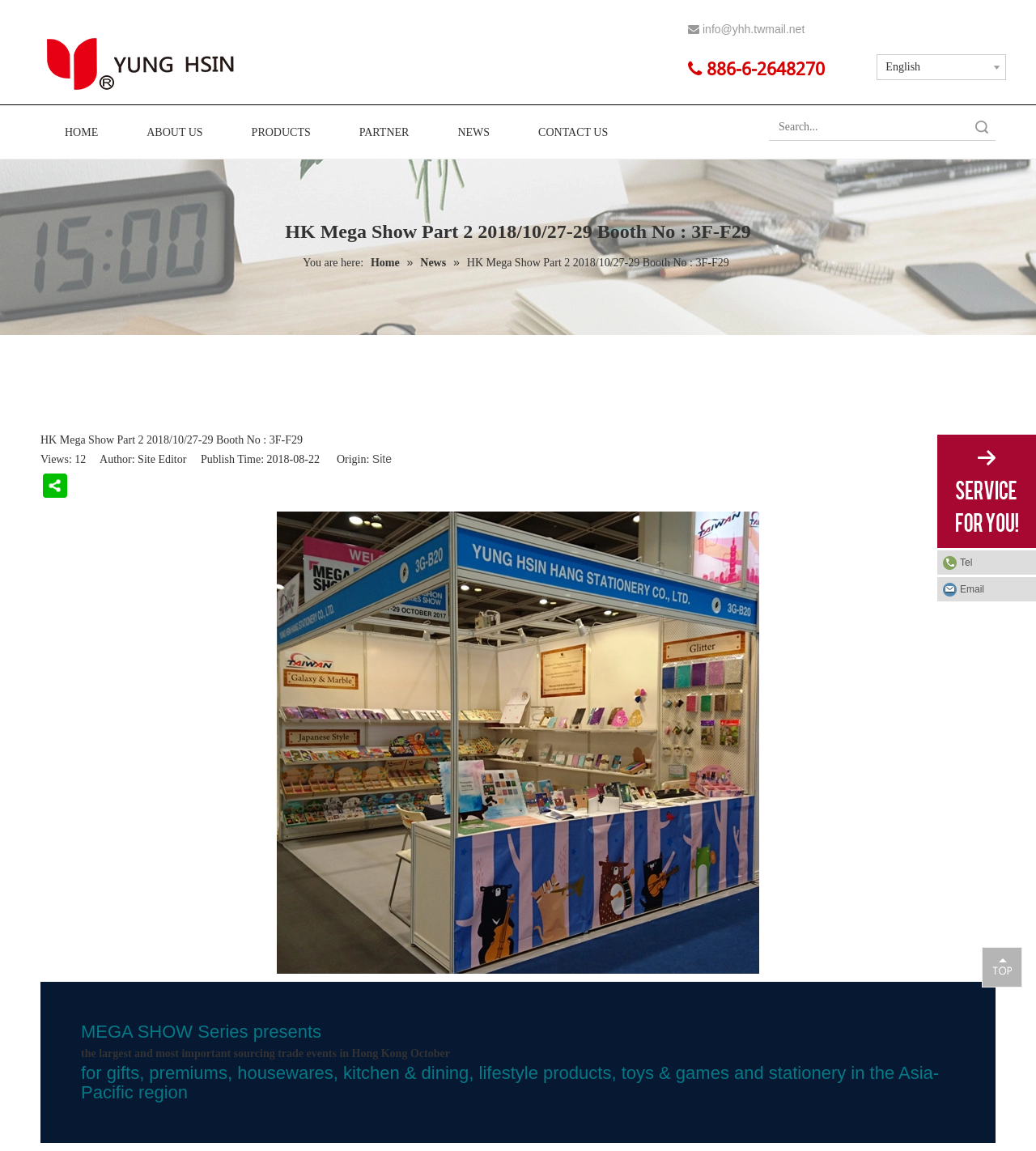Analyze the image and provide a detailed answer to the question: What is the language of the webpage?

The language of the webpage can be found in the top-right corner of the webpage, where it is written as 'English'. This indicates that the content of the webpage is in English.